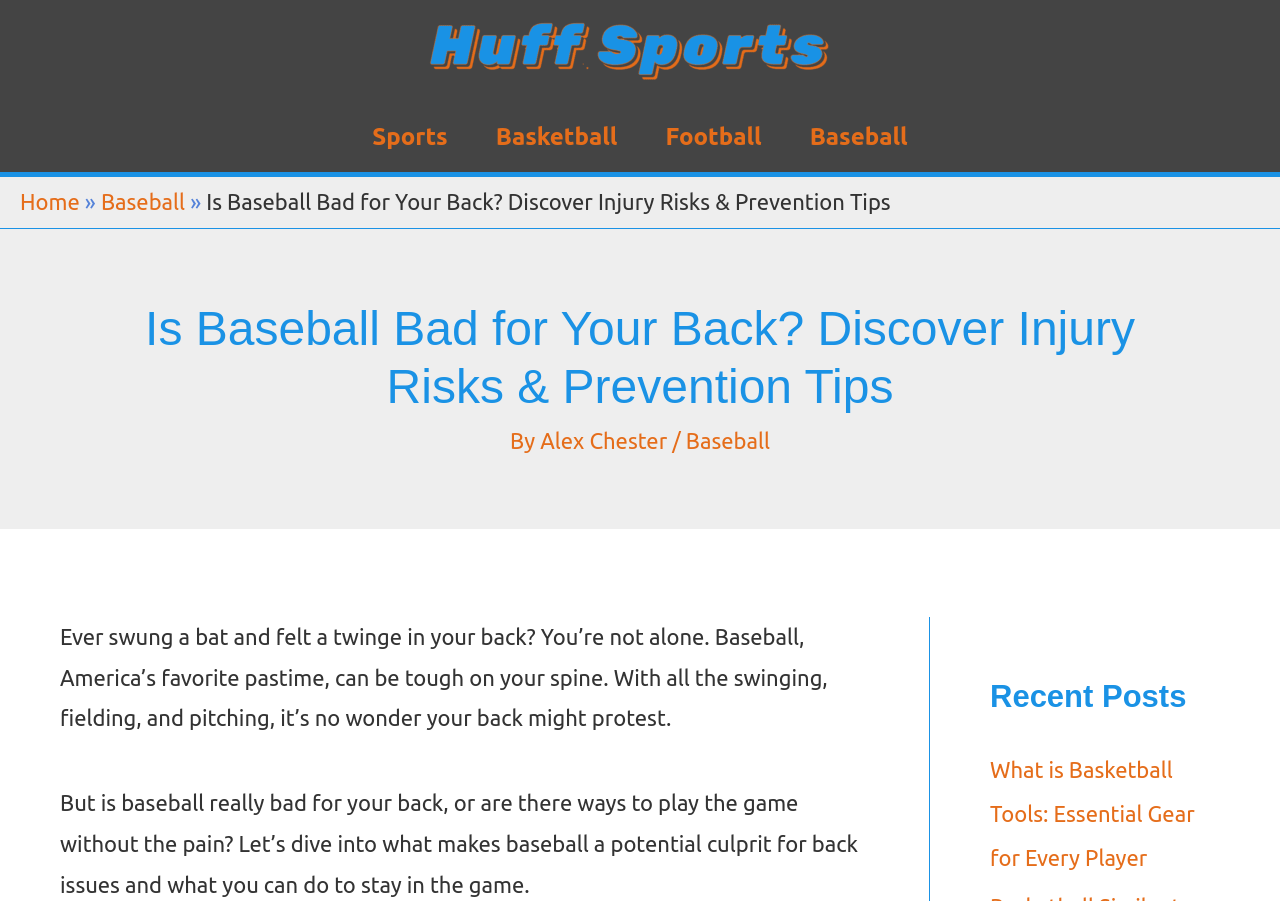What is the topic of the article?
Offer a detailed and exhaustive answer to the question.

Based on the webpage content, the topic of the article is about the relationship between baseball and back injuries, discussing how baseball can affect the back and providing prevention tips.